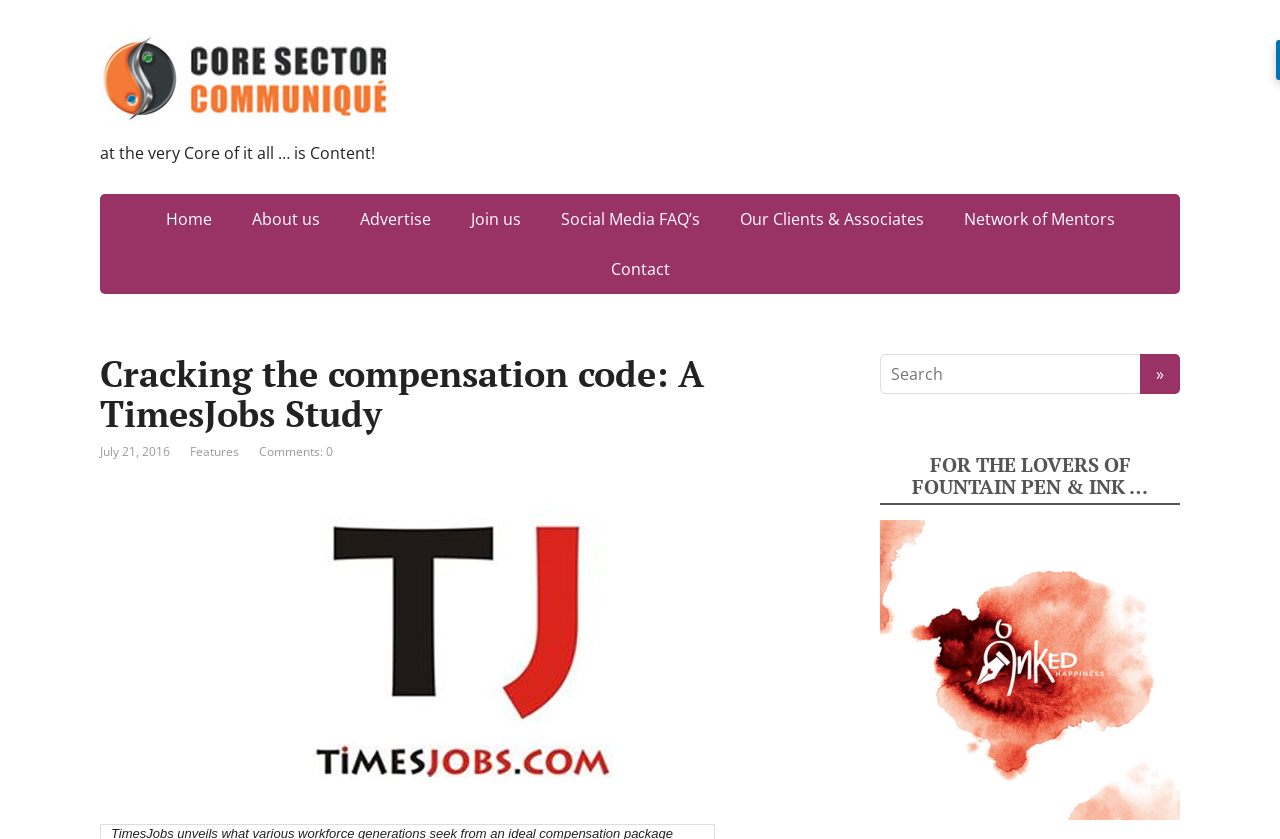For the given element description Our Clients & Associates, determine the bounding box coordinates of the UI element. The coordinates should follow the format (top-left x, top-left y, bottom-right x, bottom-right y) and be within the range of 0 to 1.

[0.564, 0.232, 0.736, 0.291]